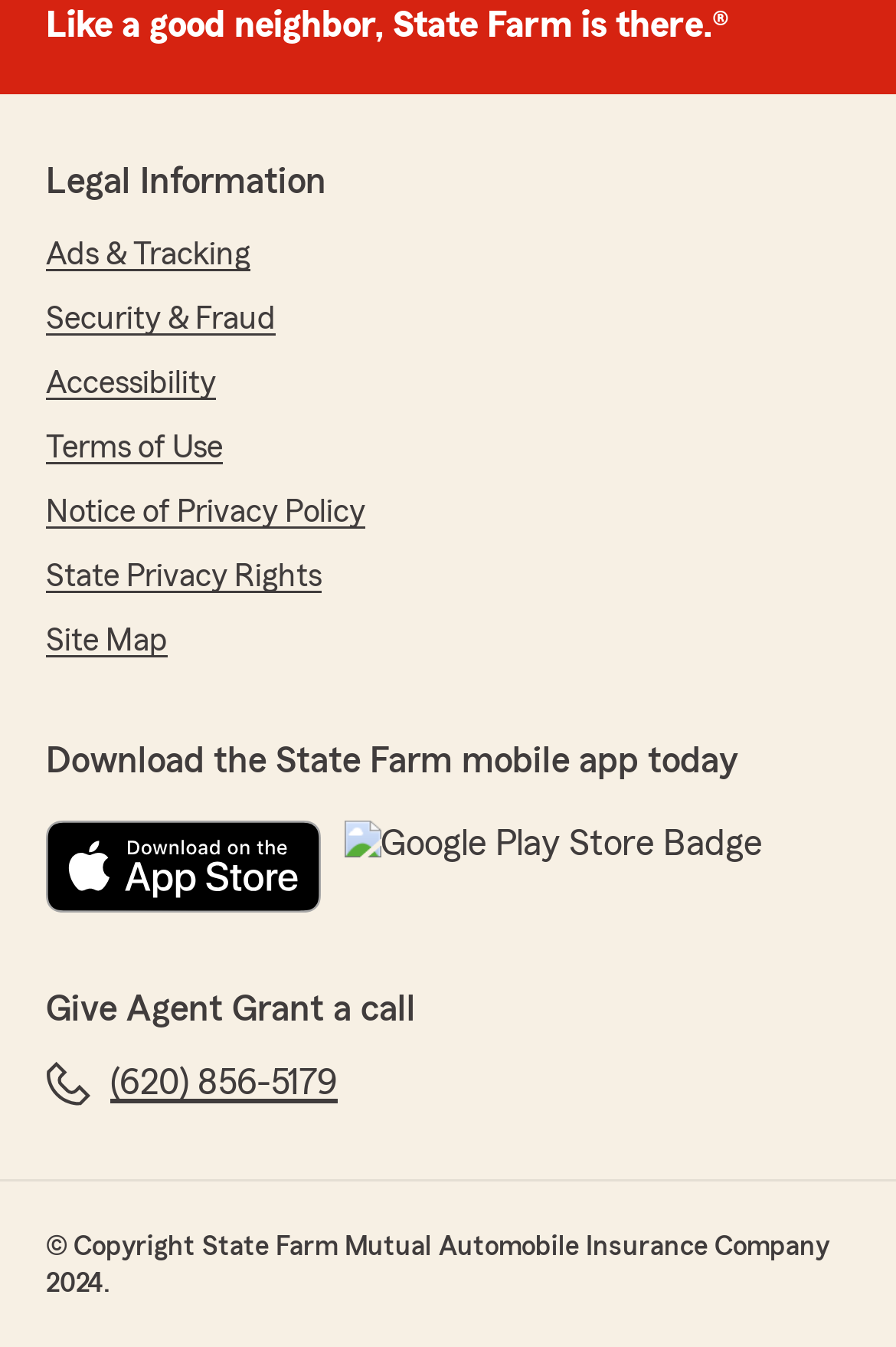What is the year of copyright for State Farm?
From the details in the image, provide a complete and detailed answer to the question.

The copyright information is located at the bottom of the webpage, which states '© Copyright State Farm Mutual Automobile Insurance Company 2024.'. Therefore, the year of copyright is 2024.